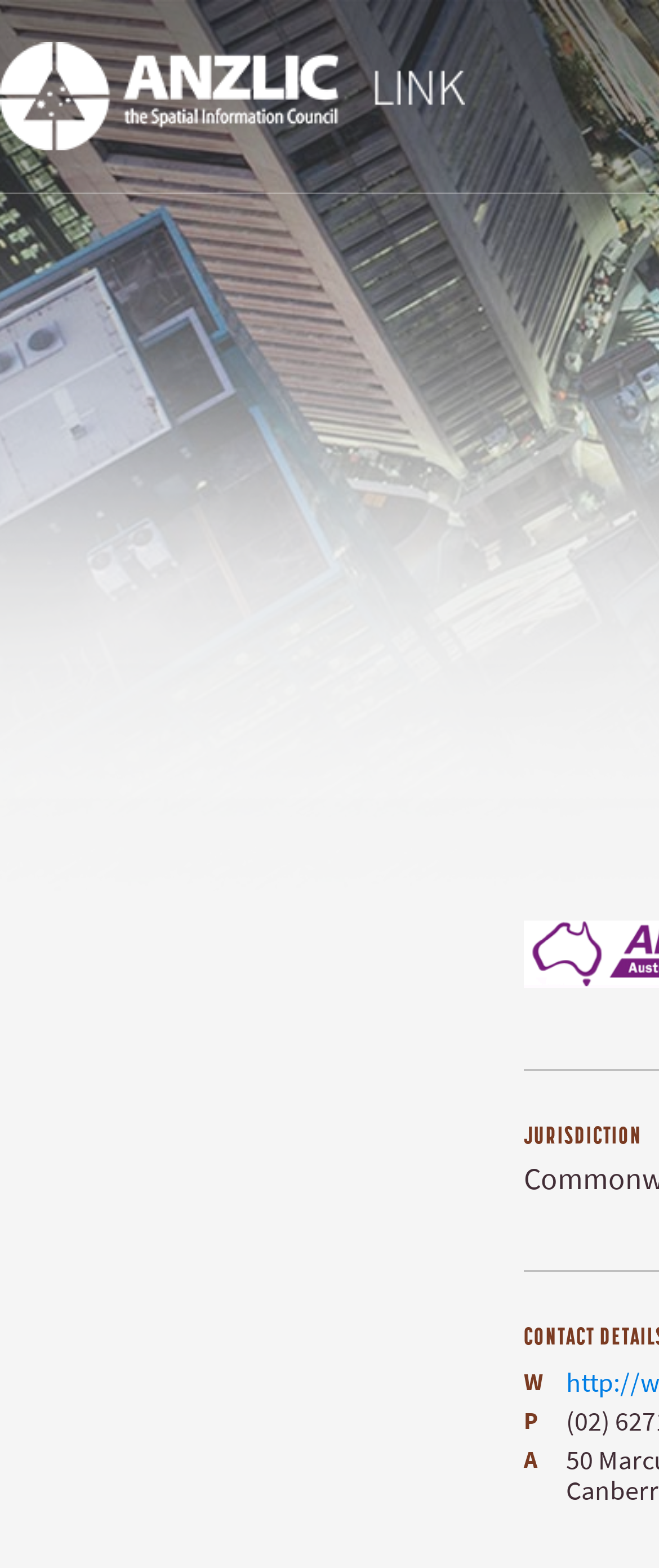How many navigation links are there at the top?
Look at the image and respond with a single word or a short phrase.

1